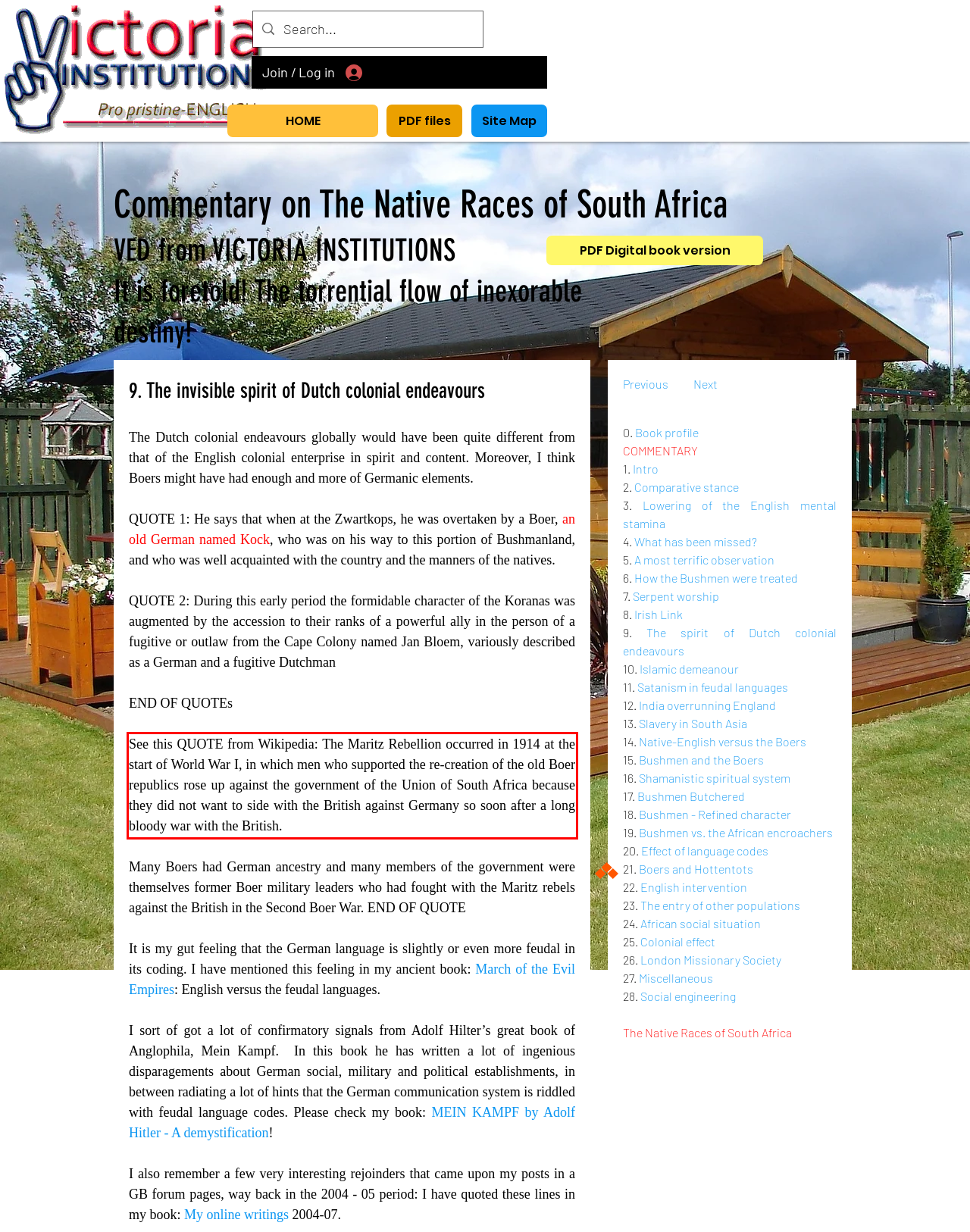Within the screenshot of the webpage, there is a red rectangle. Please recognize and generate the text content inside this red bounding box.

See this QUOTE from Wikipedia: The Maritz Rebellion occurred in 1914 at the start of World War I, in which men who supported the re-creation of the old Boer republics rose up against the government of the Union of South Africa because they did not want to side with the British against Germany so soon after a long bloody war with the British.